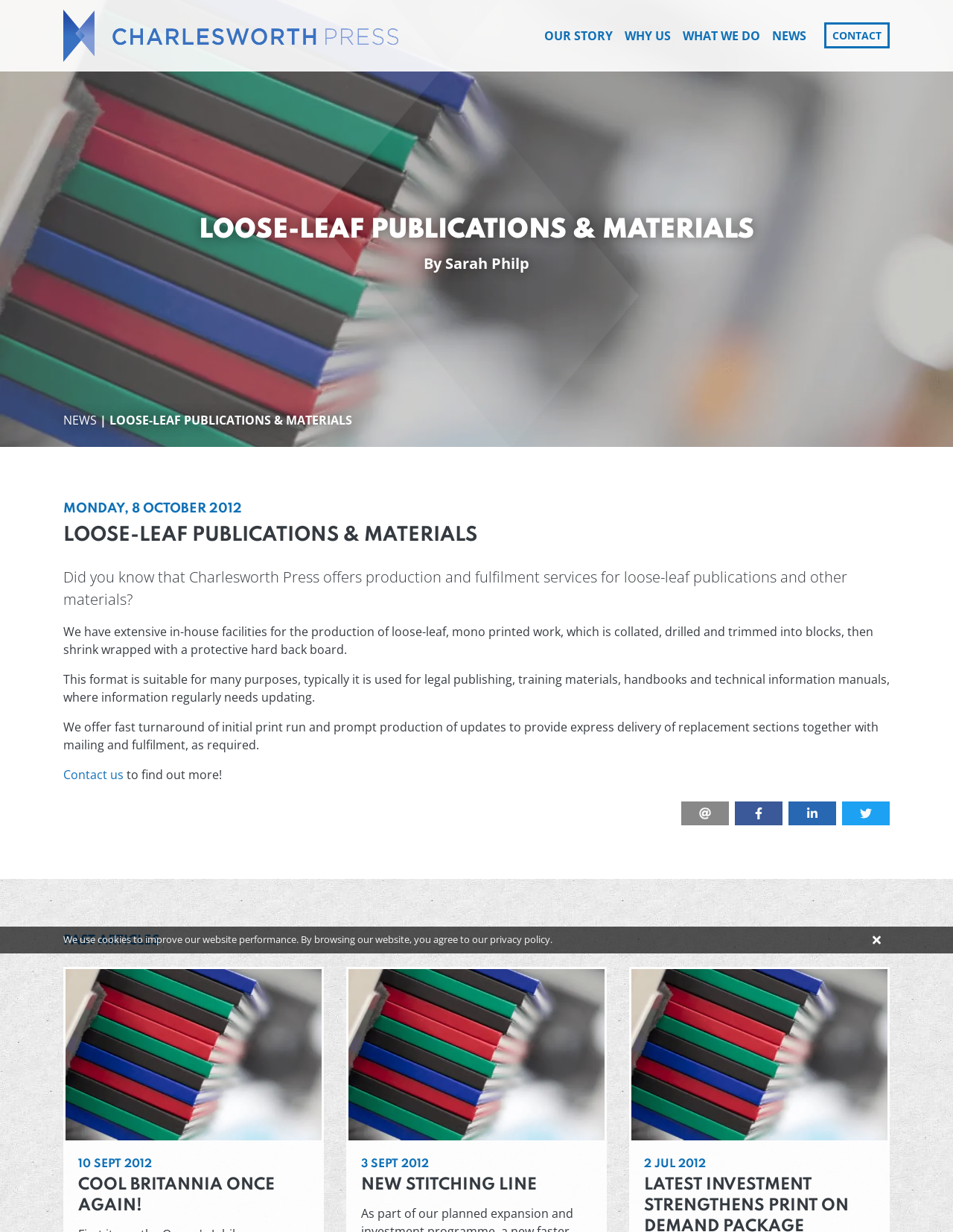Extract the primary heading text from the webpage.

LOOSE-LEAF PUBLICATIONS & MATERIALS